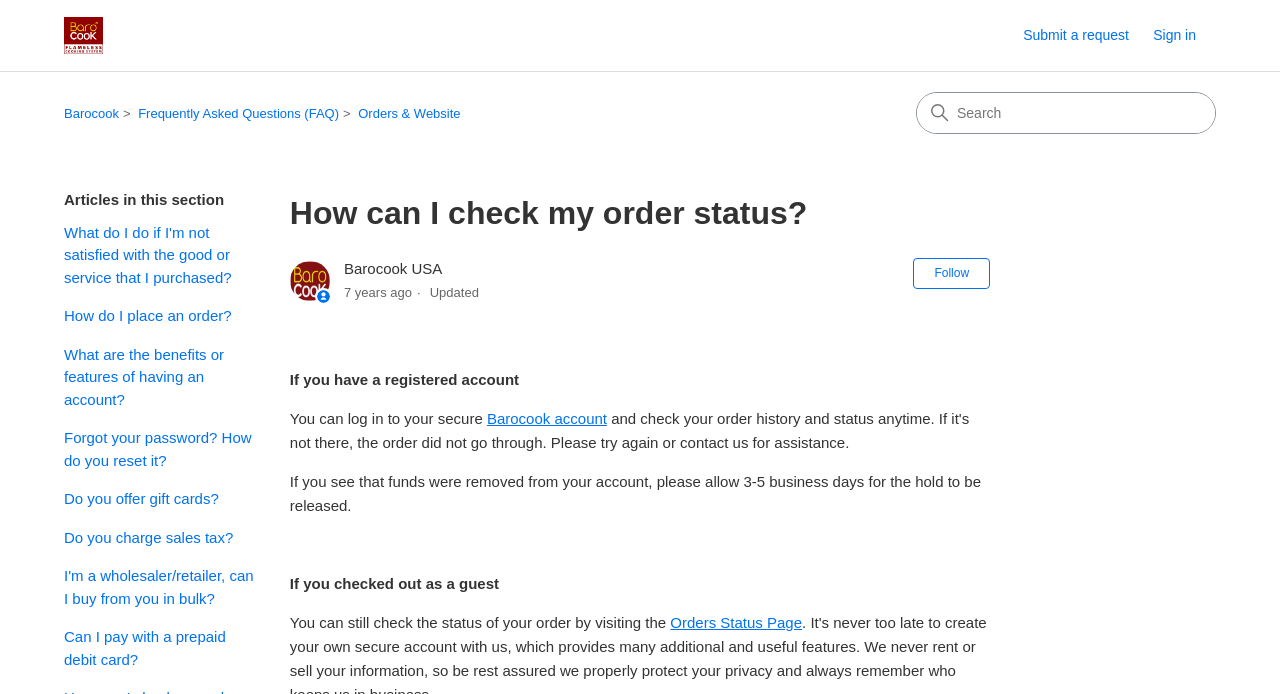What is the time frame for the hold to be released?
With the help of the image, please provide a detailed response to the question.

The webpage mentions that if funds were removed from an account, the user should allow 3-5 business days for the hold to be released, suggesting that this is the time frame for the hold to be released.